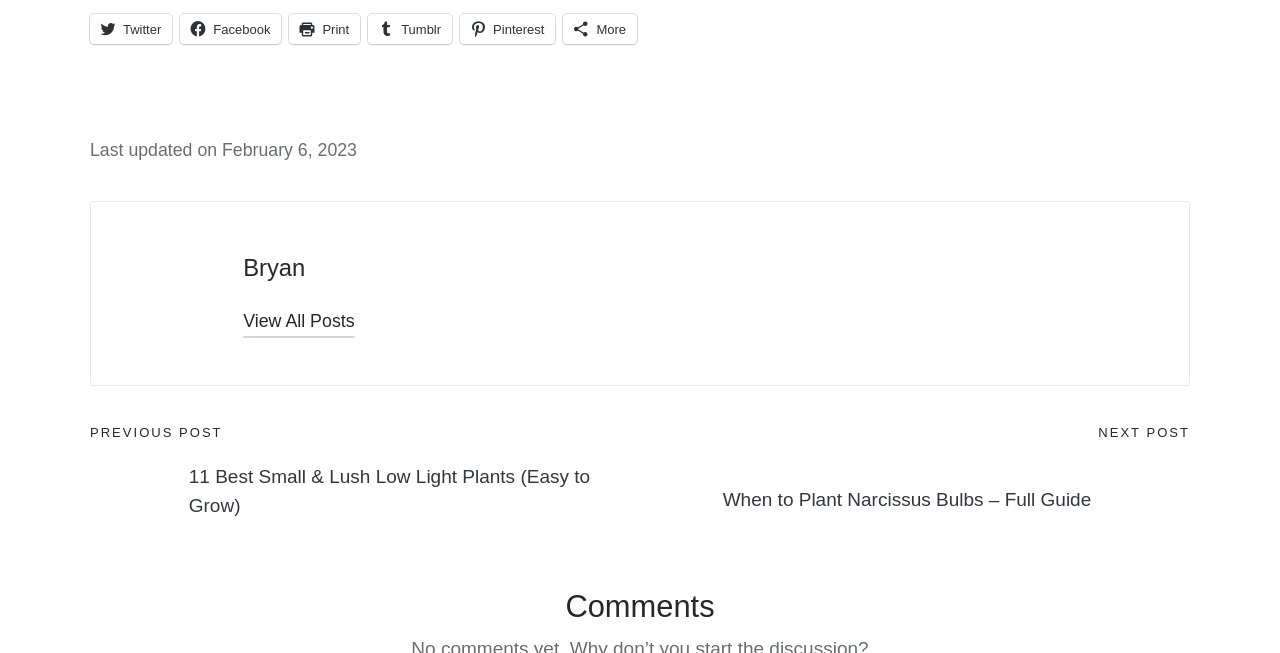What is the section below the post navigation?
We need a detailed and meticulous answer to the question.

Below the post navigation section, I found a heading element with the text 'Comments', which suggests that this section is for users to leave comments on the post.